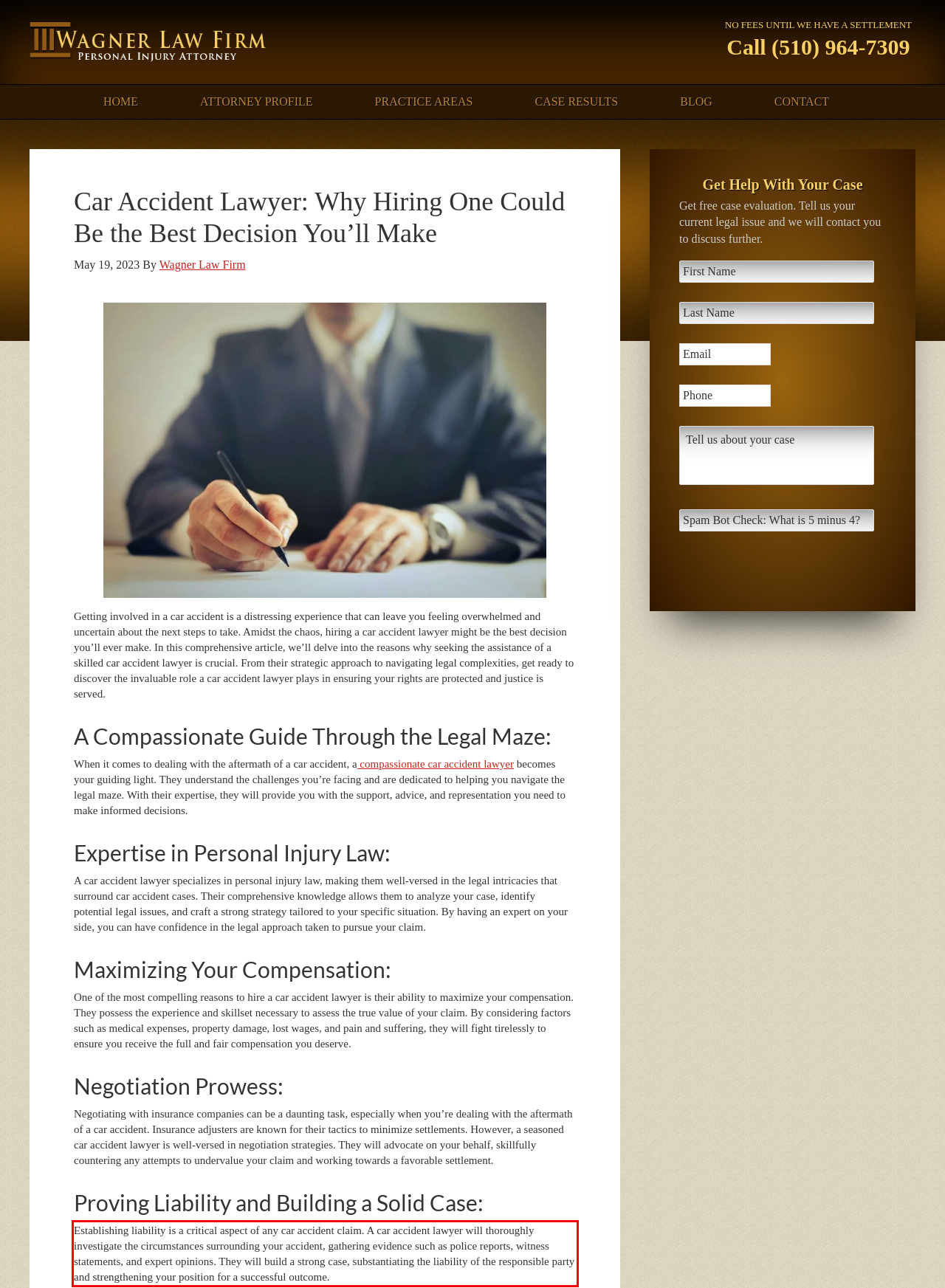Please analyze the provided webpage screenshot and perform OCR to extract the text content from the red rectangle bounding box.

Establishing liability is a critical aspect of any car accident claim. A car accident lawyer will thoroughly investigate the circumstances surrounding your accident, gathering evidence such as police reports, witness statements, and expert opinions. They will build a strong case, substantiating the liability of the responsible party and strengthening your position for a successful outcome.